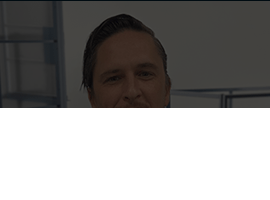Refer to the image and answer the question with as much detail as possible: What is the background of the image?

The background of the image appears to be a modern workspace, which suggests an environment focused on collaboration and innovation, reflecting the company's values and culture.